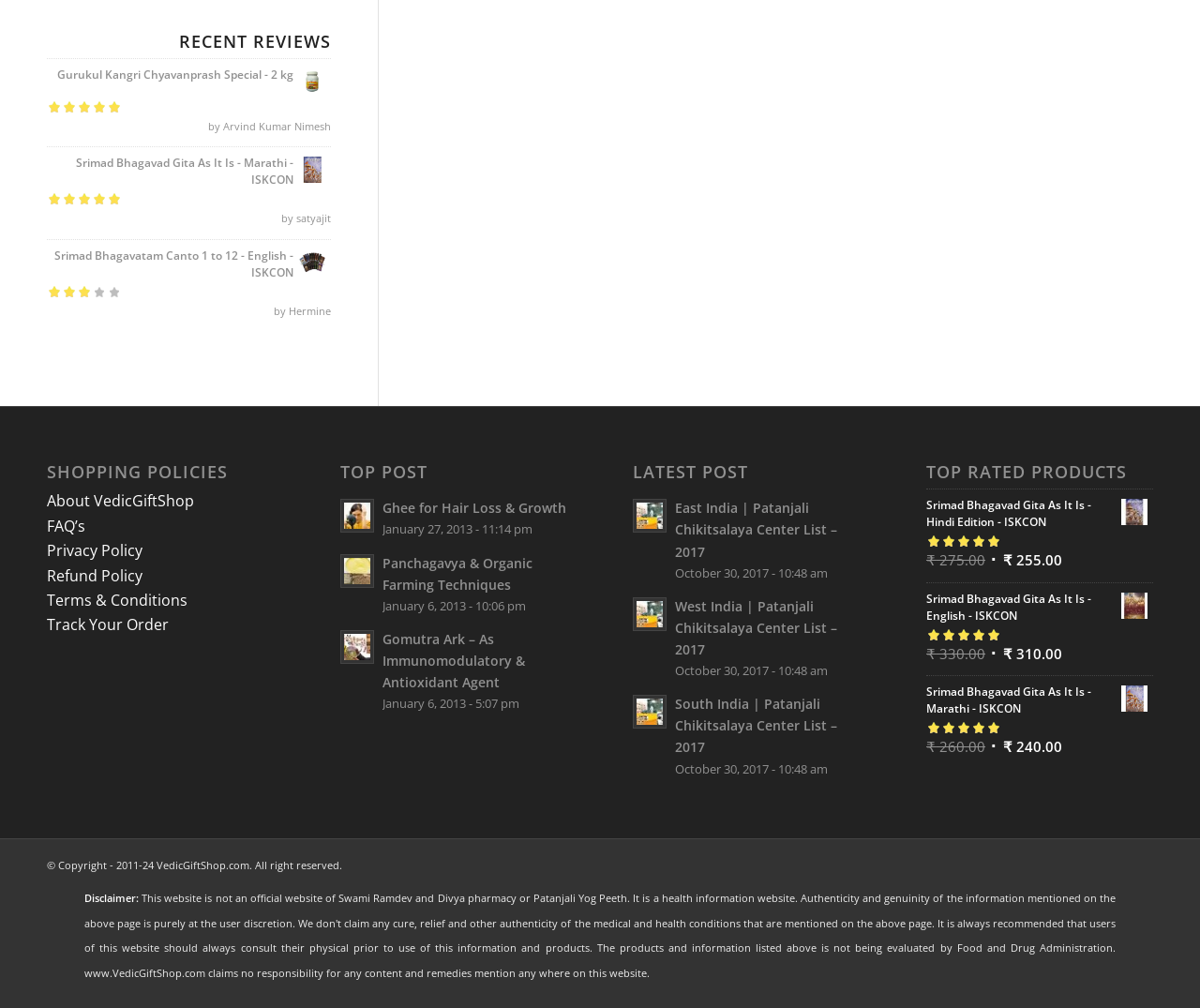Identify the bounding box coordinates of the area you need to click to perform the following instruction: "Read about Gurukul Kangri Chyavanprash Special".

[0.039, 0.066, 0.276, 0.096]